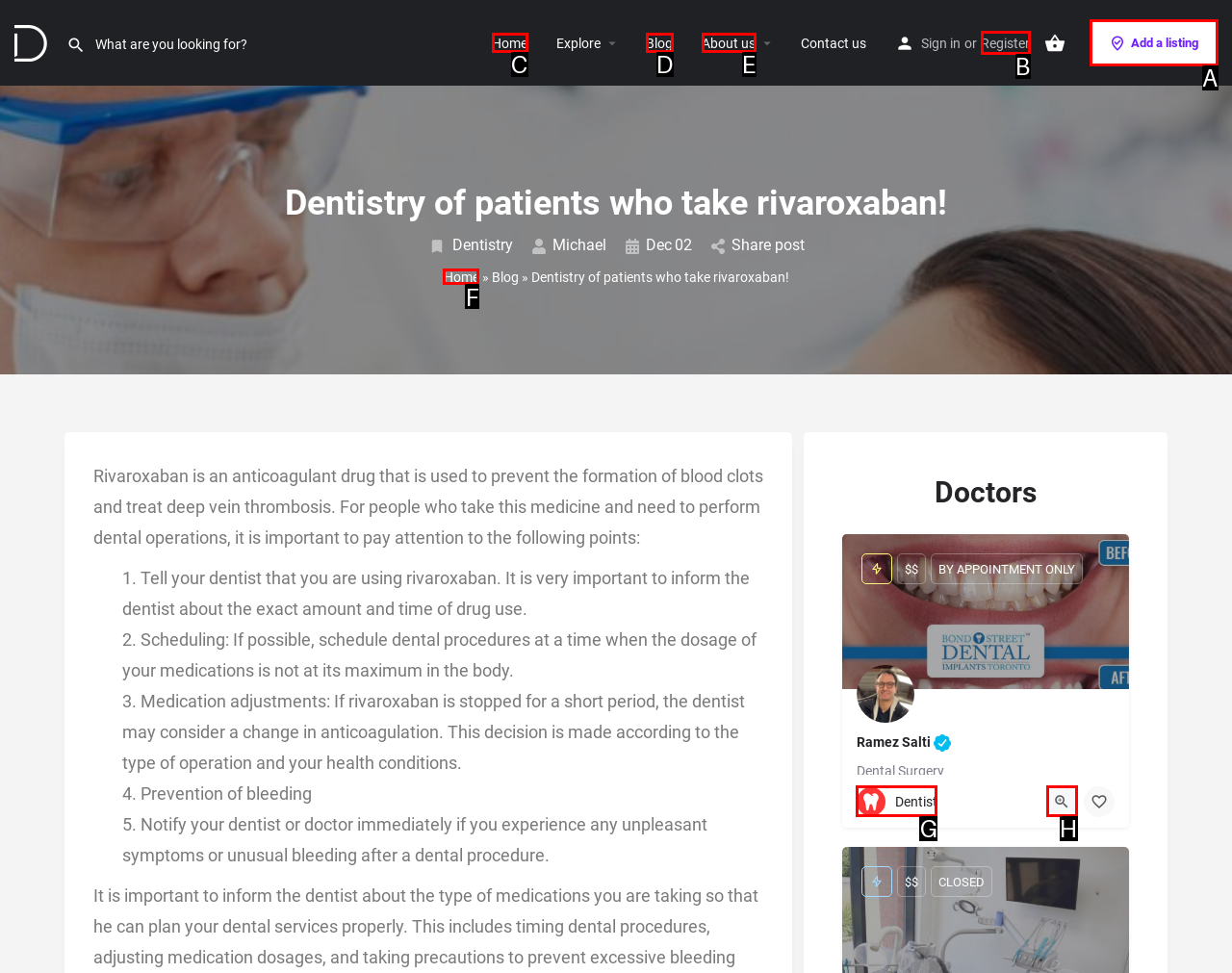Based on the element description: aria-label="Quick view button", choose the best matching option. Provide the letter of the option directly.

H